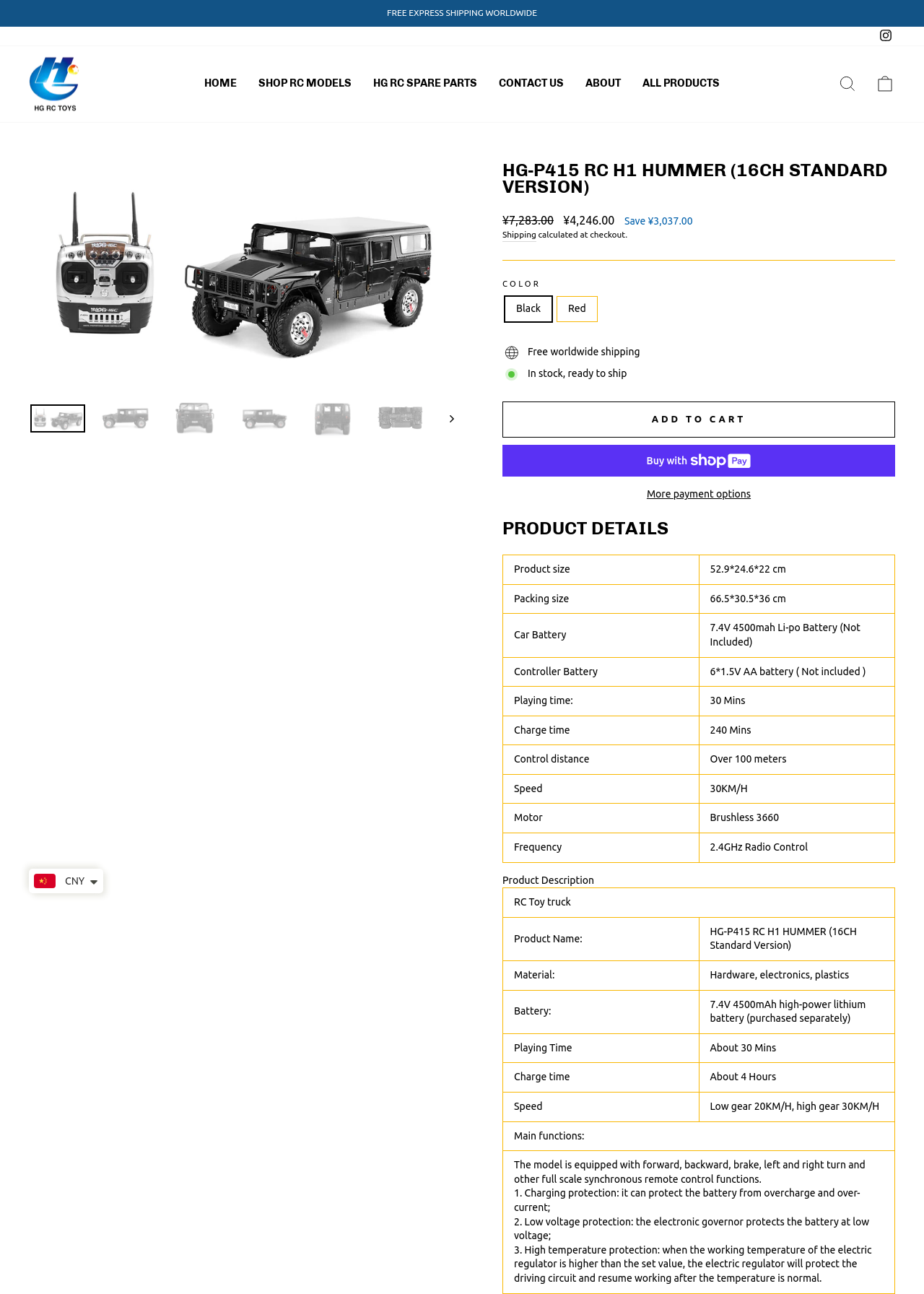Determine the bounding box coordinates of the region to click in order to accomplish the following instruction: "Open Twitter in a new tab". Provide the coordinates as four float numbers between 0 and 1, specifically [left, top, right, bottom].

None